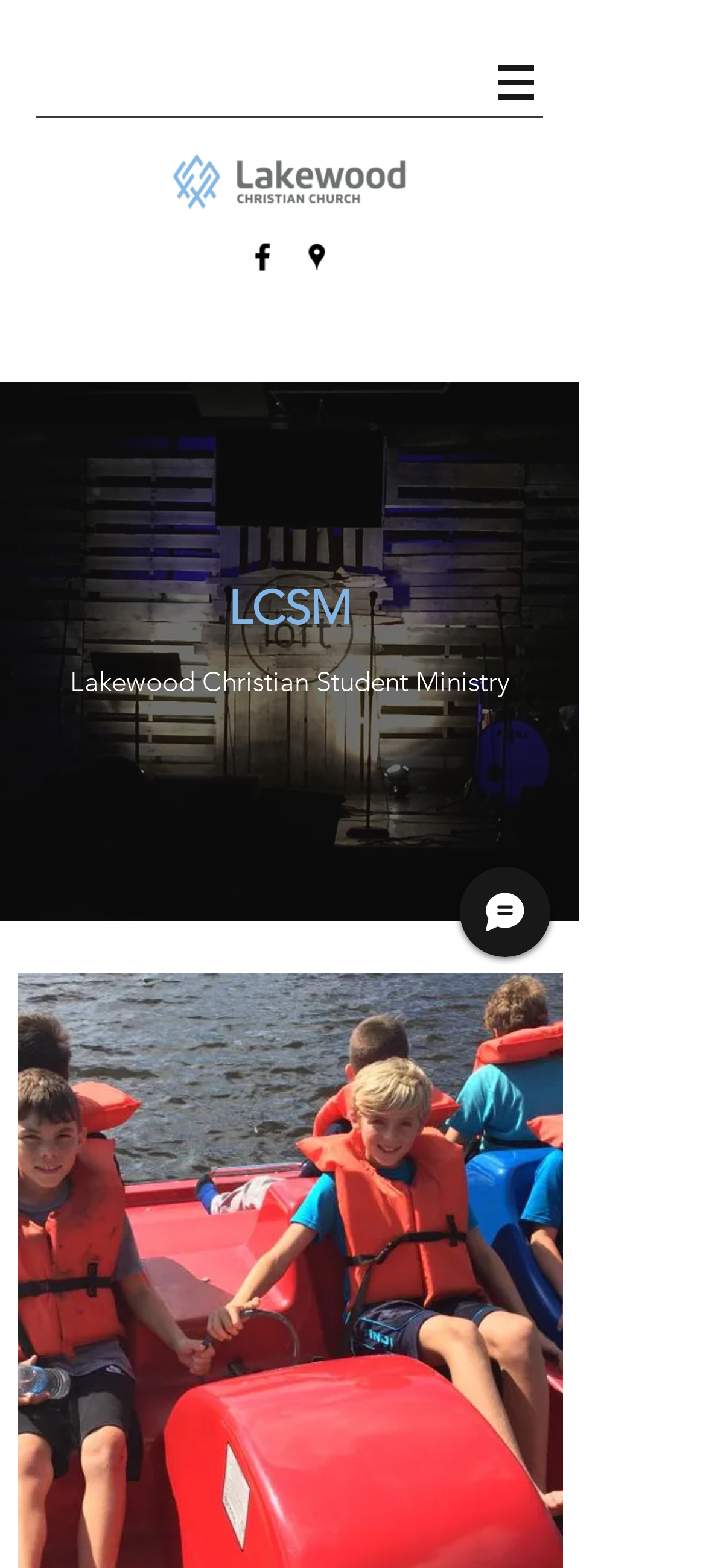What is the position of the Chat button on the webpage?
Answer the question using a single word or phrase, according to the image.

Bottom right